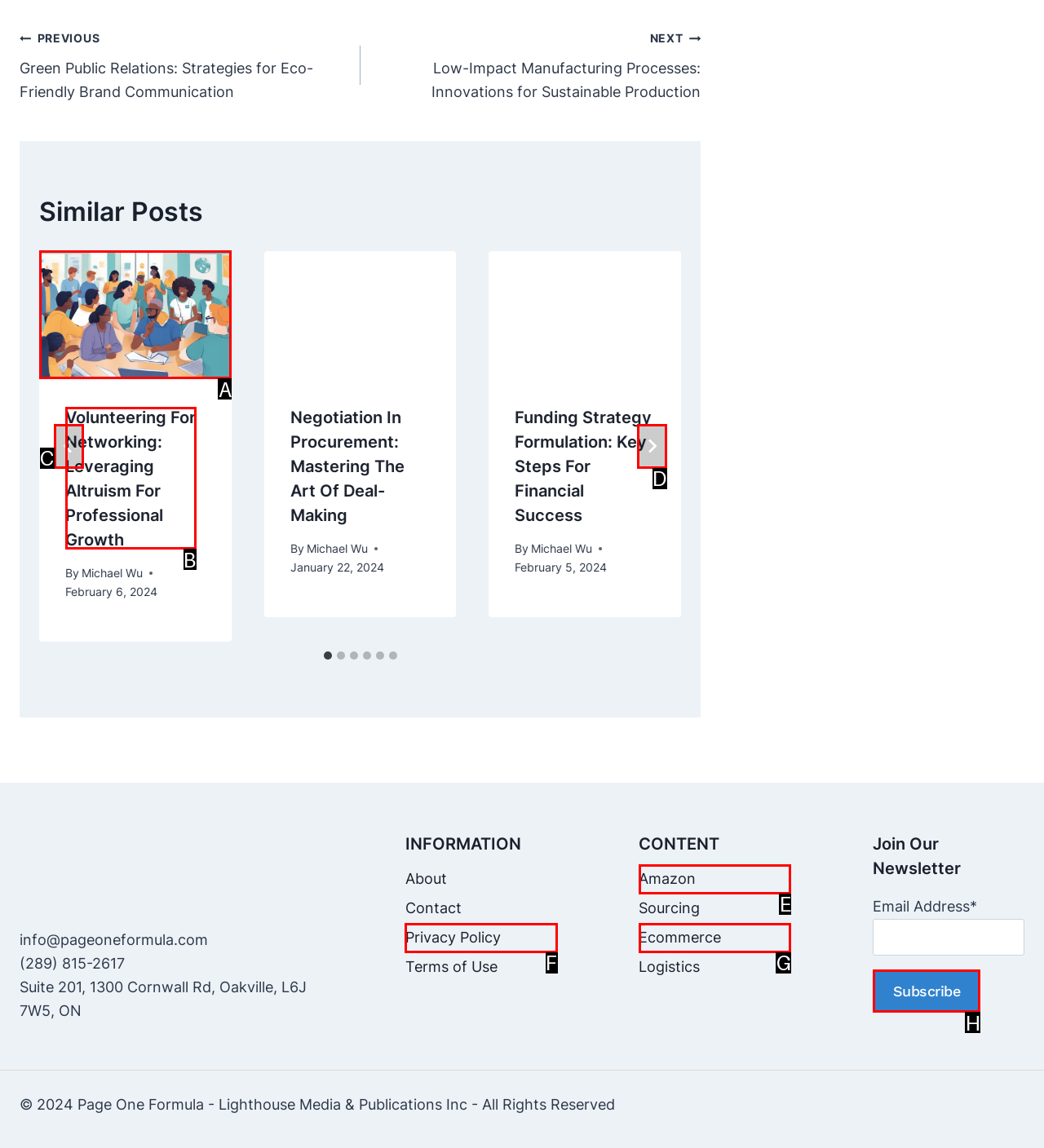Identify the correct UI element to click on to achieve the following task: visit the shop Respond with the corresponding letter from the given choices.

None